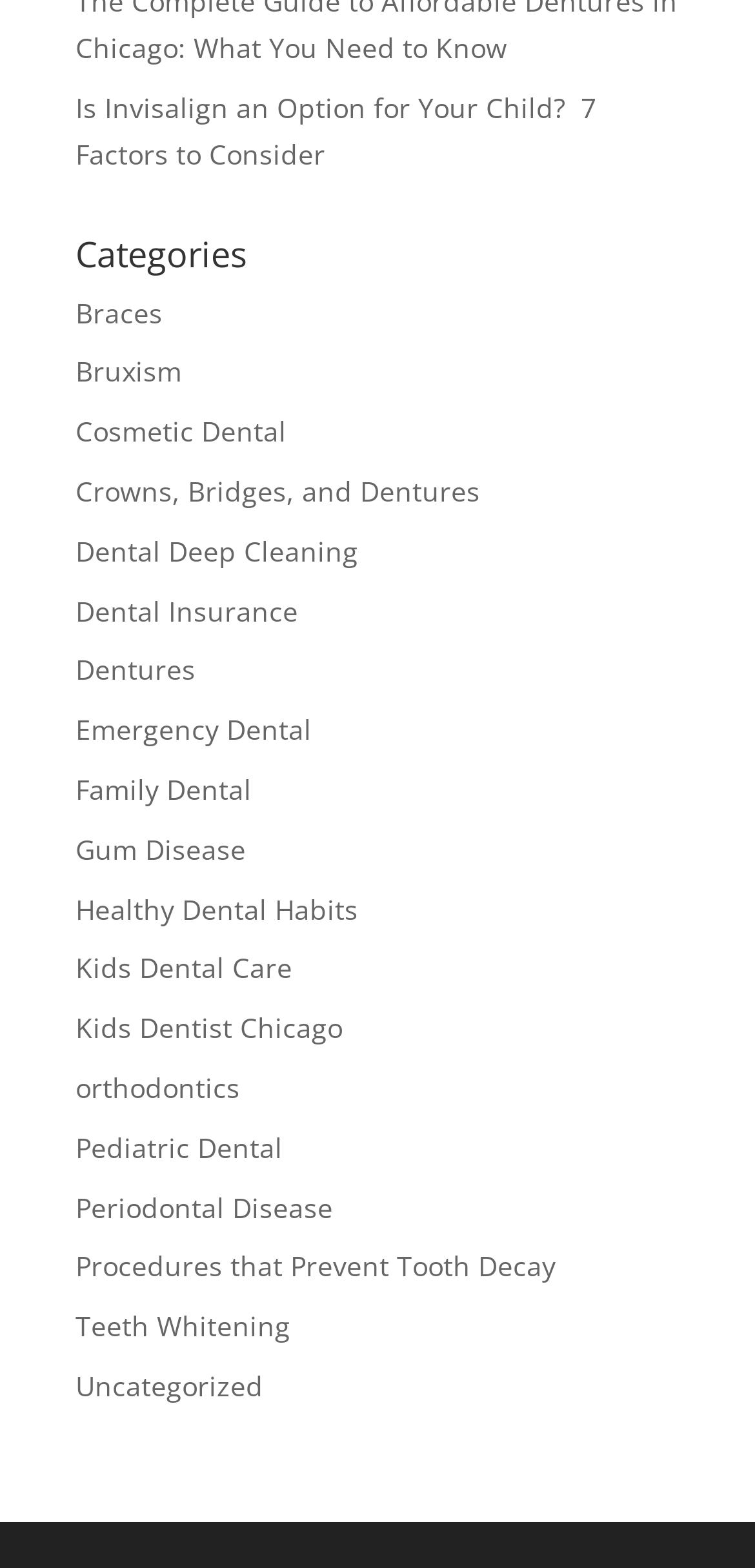Is 'Teeth Whitening' a category related to orthodontics?
Answer the question using a single word or phrase, according to the image.

No